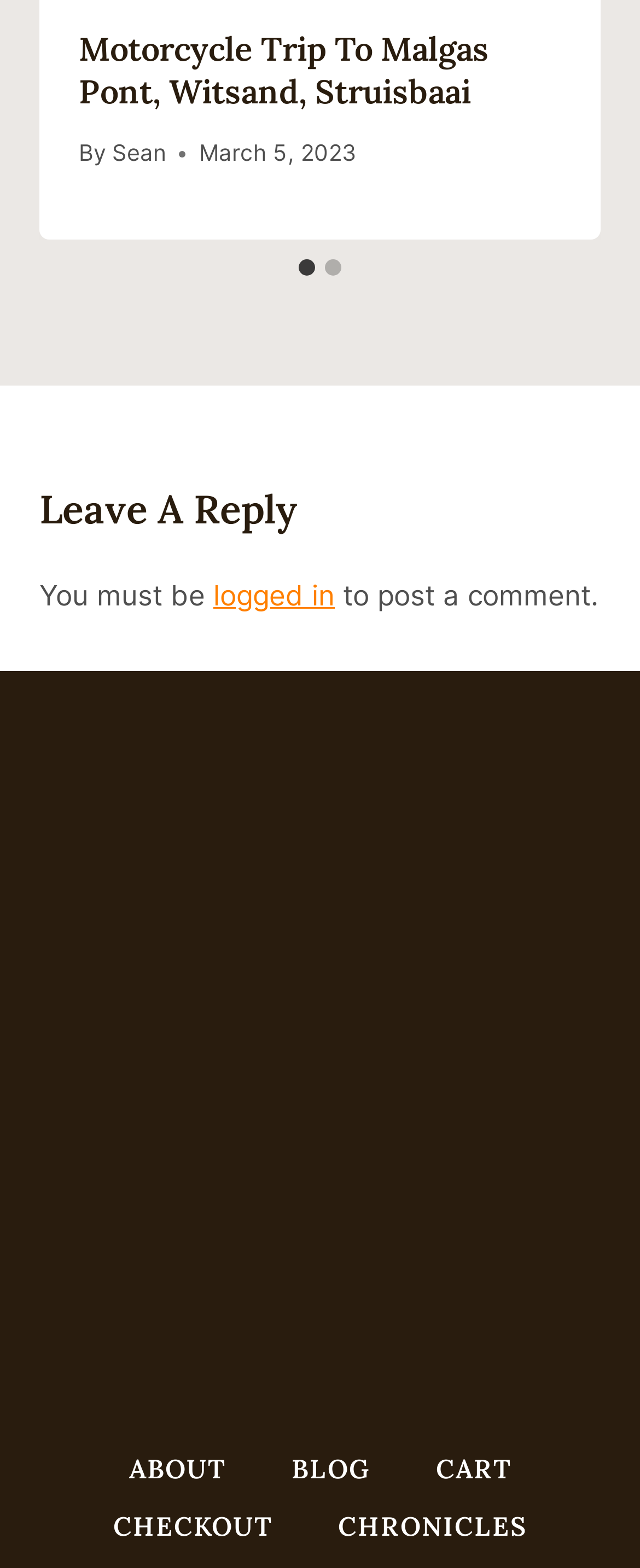What is the purpose of the section below the blog post?
Using the picture, provide a one-word or short phrase answer.

Leave A Reply